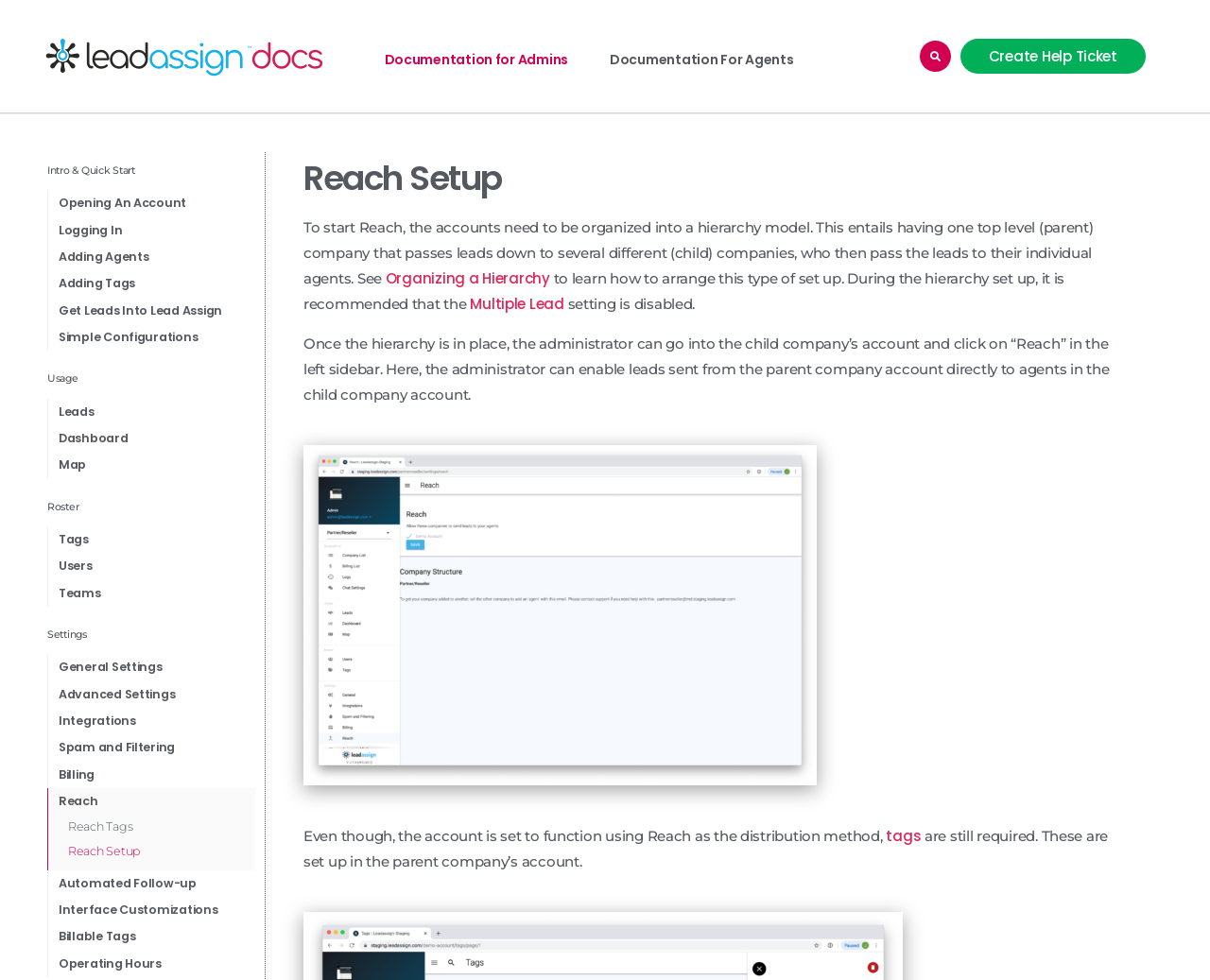Determine the bounding box coordinates for the clickable element to execute this instruction: "Learn about organizing a hierarchy". Provide the coordinates as four float numbers between 0 and 1, i.e., [left, top, right, bottom].

[0.319, 0.274, 0.455, 0.294]